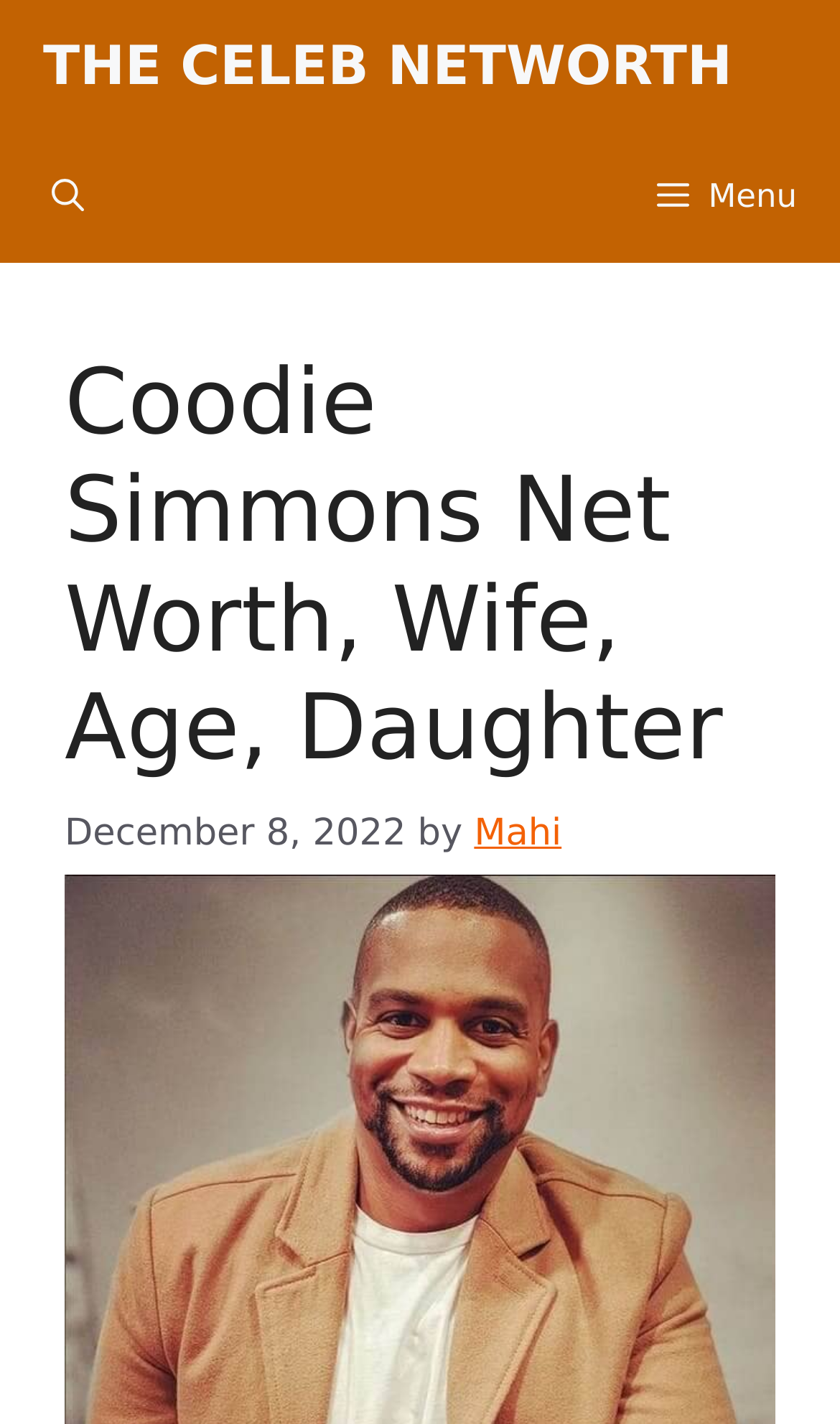Reply to the question with a single word or phrase:
Who is the author of the current article?

Mahi